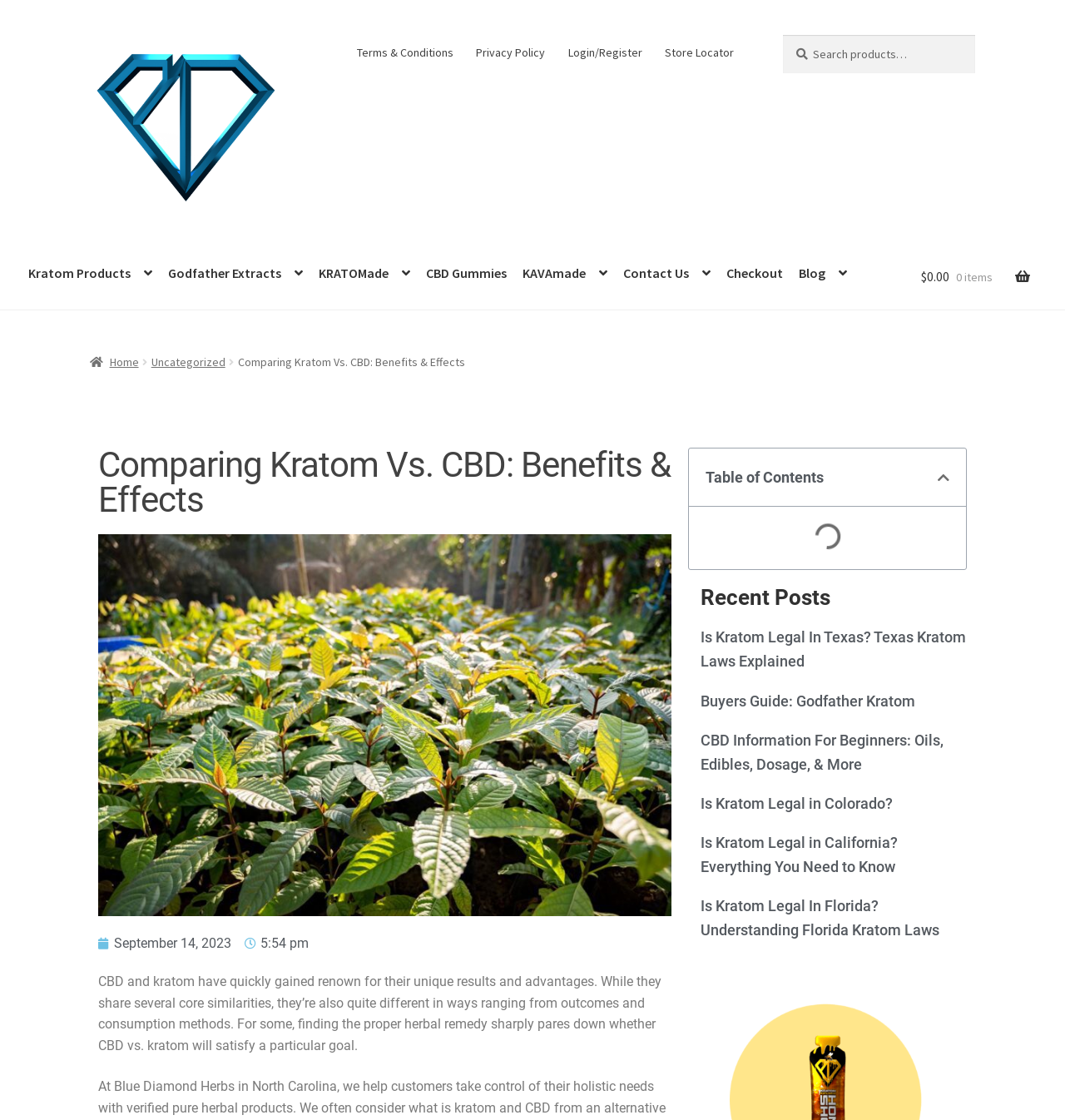Identify the bounding box coordinates for the element you need to click to achieve the following task: "Read the blog". Provide the bounding box coordinates as four float numbers between 0 and 1, in the form [left, top, right, bottom].

[0.744, 0.219, 0.801, 0.269]